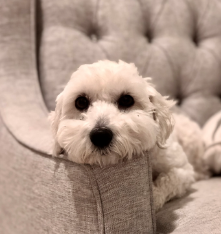Detail every visible element in the image extensively.

The image features an adorable small dog, likely a Maltese or a similar breed, resting comfortably on a plush, tufted chair. The dog has a soft, fluffy white coat, with expressive dark eyes that convey a sense of calm and curiosity. Its head is gently resting on the armrest of the chair, showcasing its cute and tranquil demeanor. The warm, neutral tones of the chair enhance the cozy atmosphere, making it an inviting space for relaxation. This image is associated with a theme celebrating pets, likely in relation to National Little Pampered Dog Day, reflecting the joy and affection that furry companions bring into our lives.